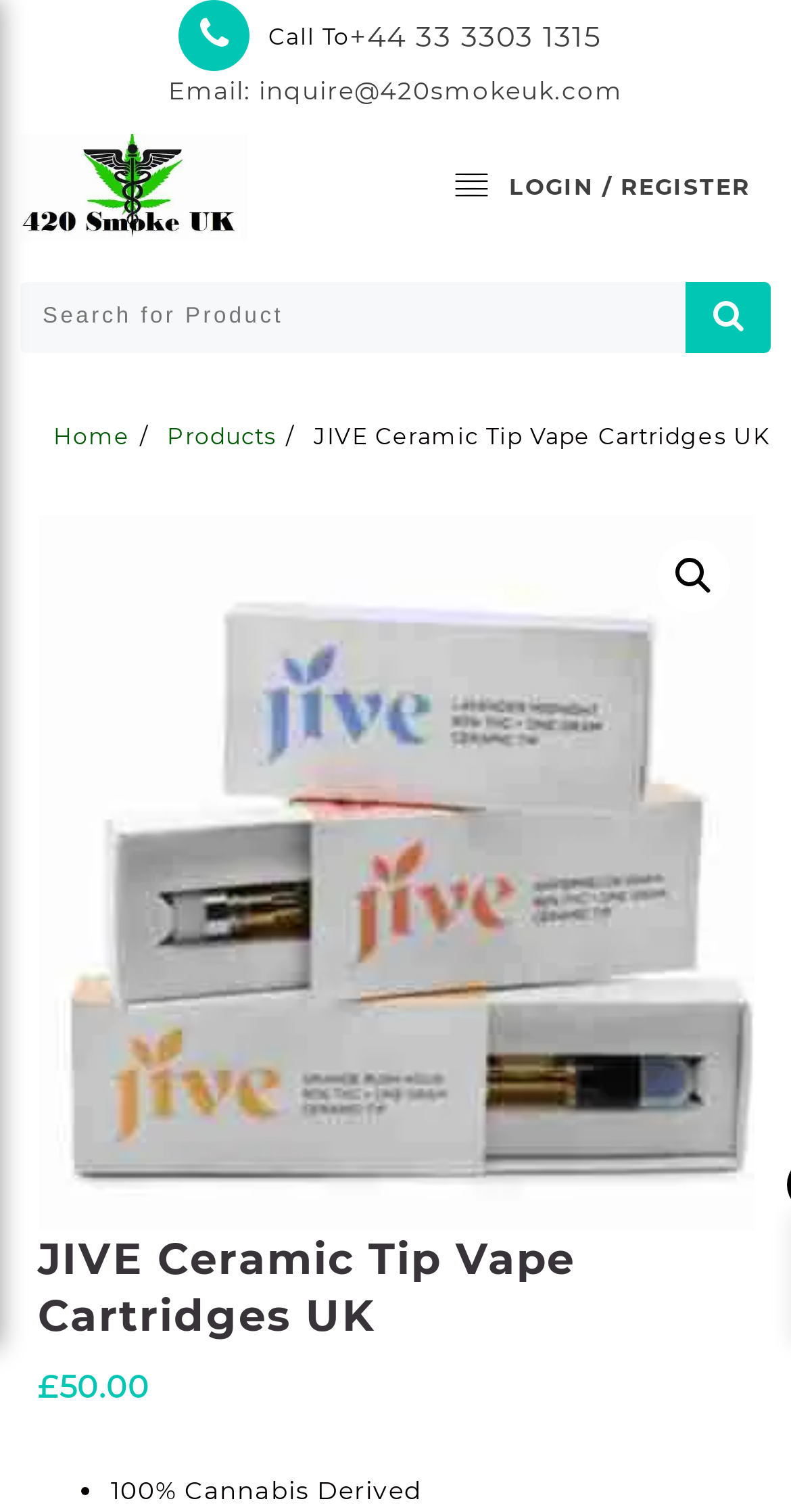Locate and provide the bounding box coordinates for the HTML element that matches this description: "LOGIN / REGISTER".

[0.644, 0.11, 0.949, 0.138]